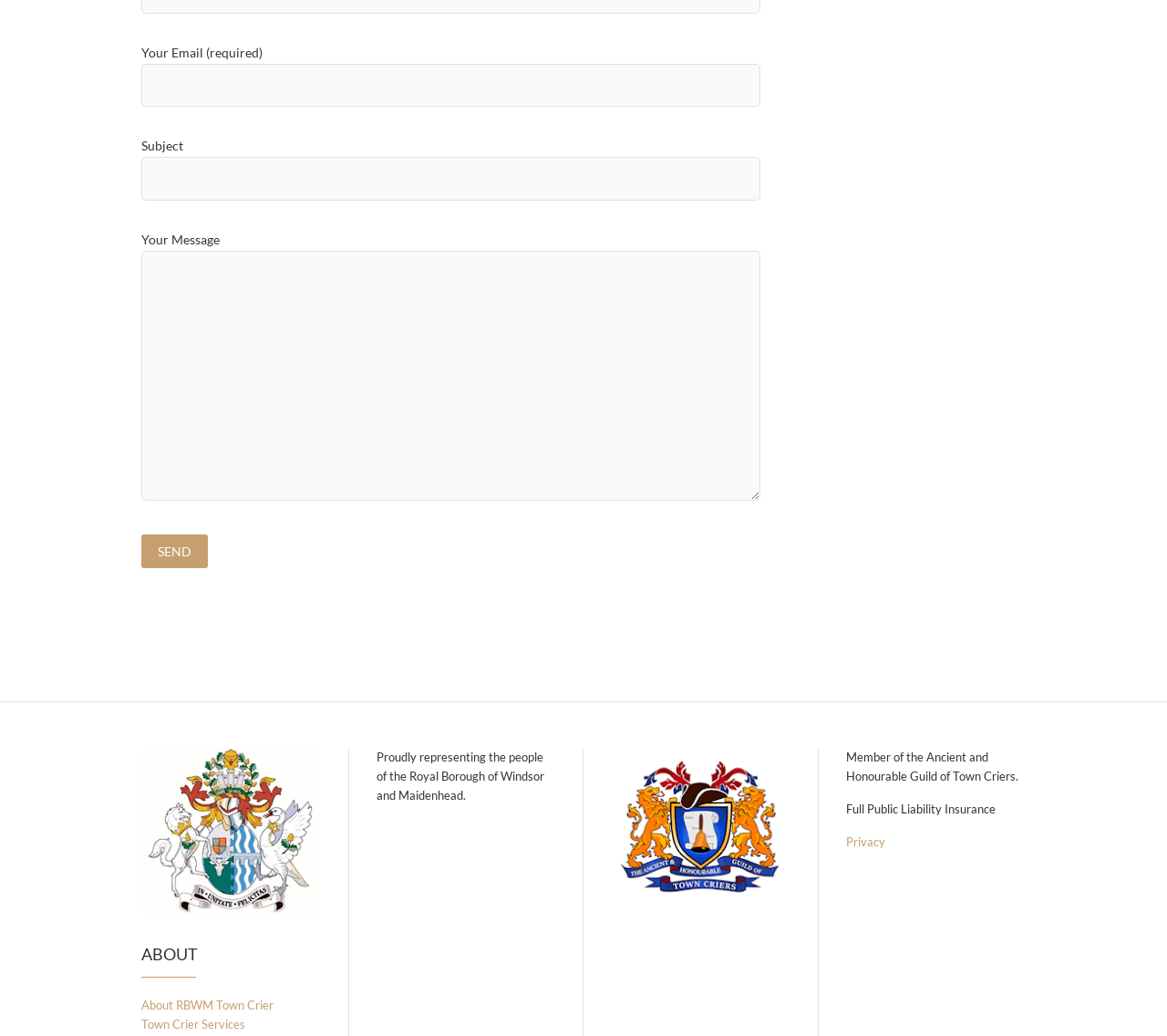What is the organization represented by the logo?
Could you please answer the question thoroughly and with as much detail as possible?

The webpage has an image with the description 'ahgtc logo', which suggests that the organization represented by the logo is the Ancient and Honourable Guild of Town Criers.